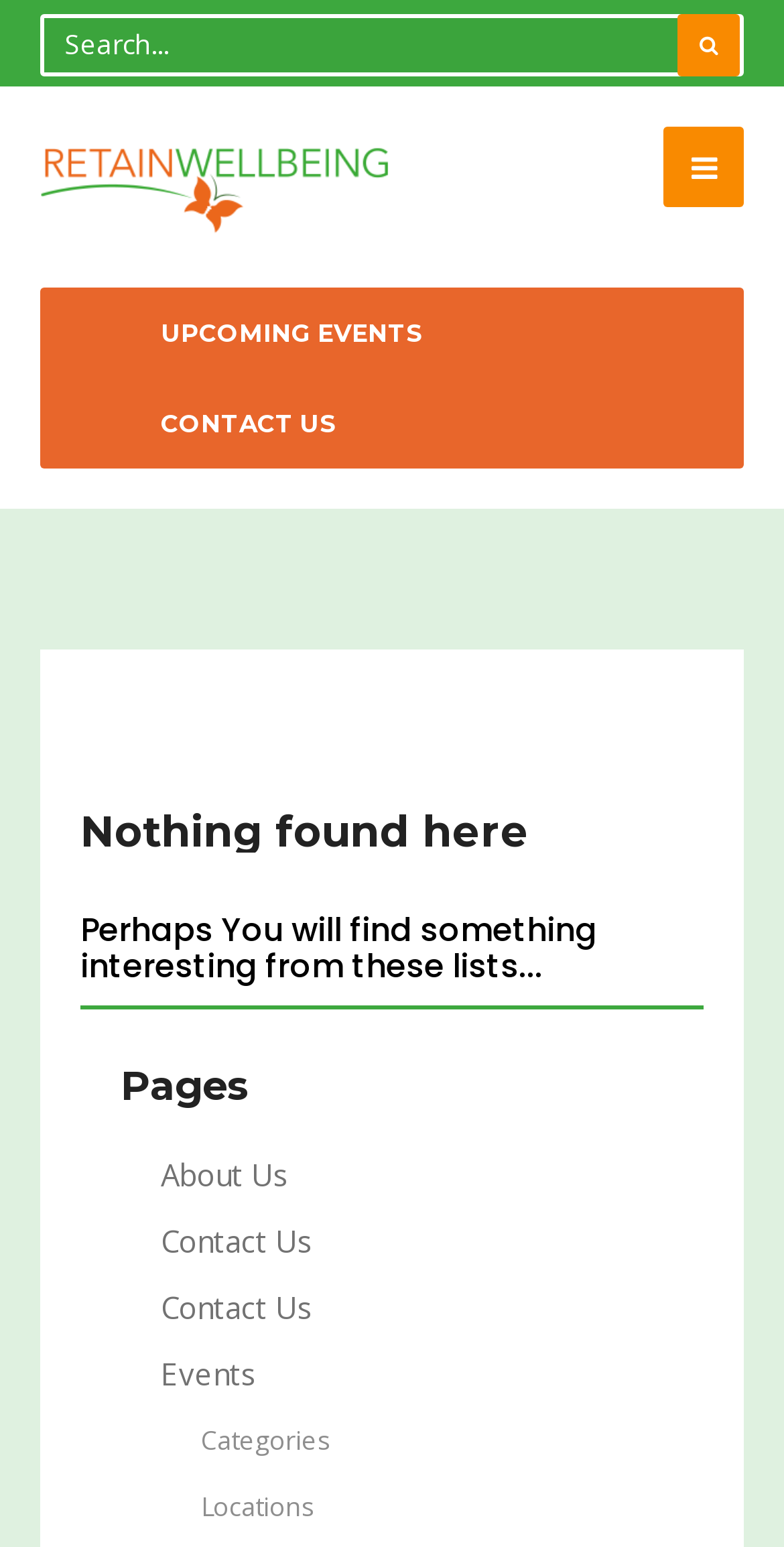How many links are there under the 'Pages' heading?
From the screenshot, provide a brief answer in one word or phrase.

3